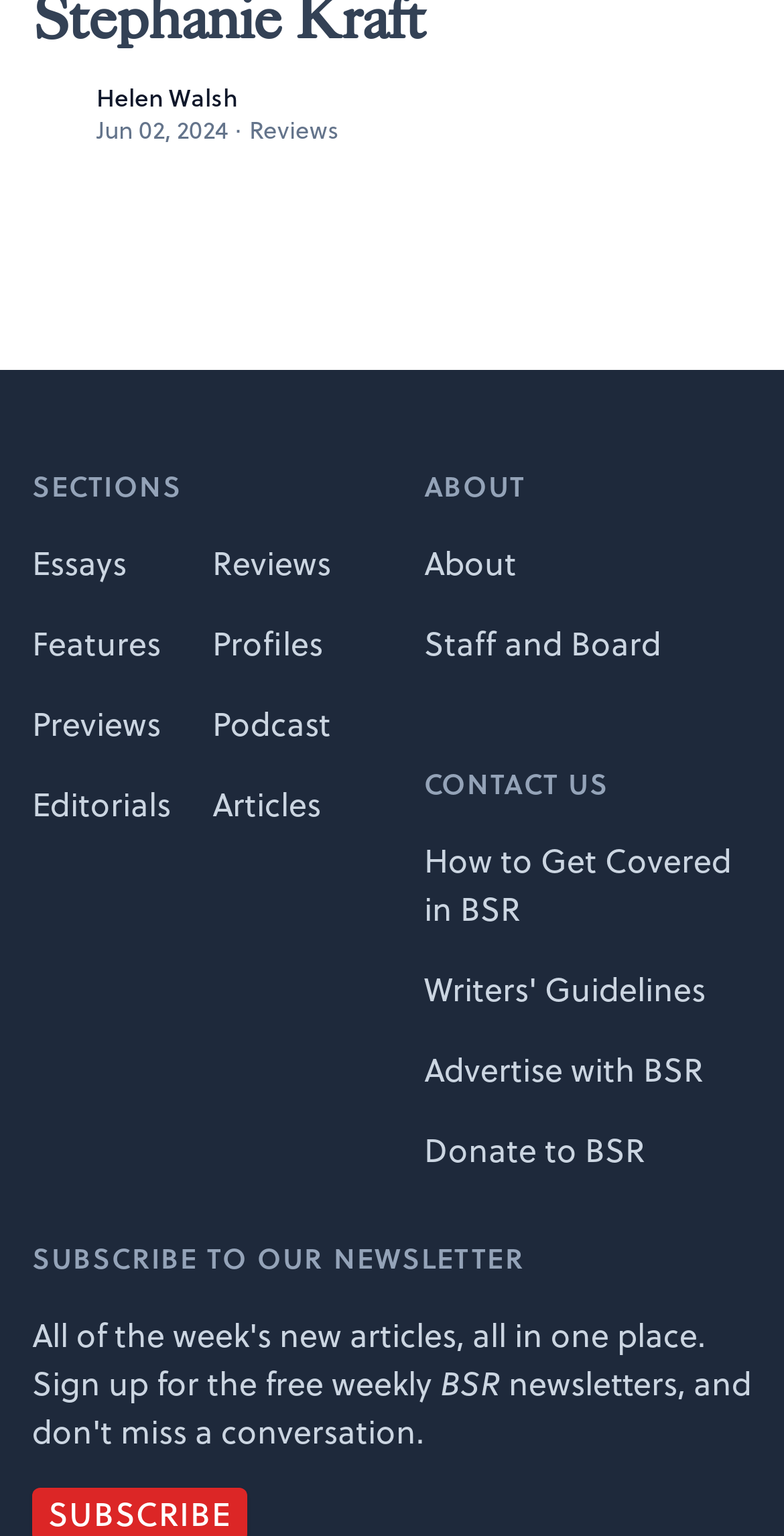Please specify the bounding box coordinates of the element that should be clicked to execute the given instruction: 'go to essays section'. Ensure the coordinates are four float numbers between 0 and 1, expressed as [left, top, right, bottom].

[0.041, 0.351, 0.162, 0.381]